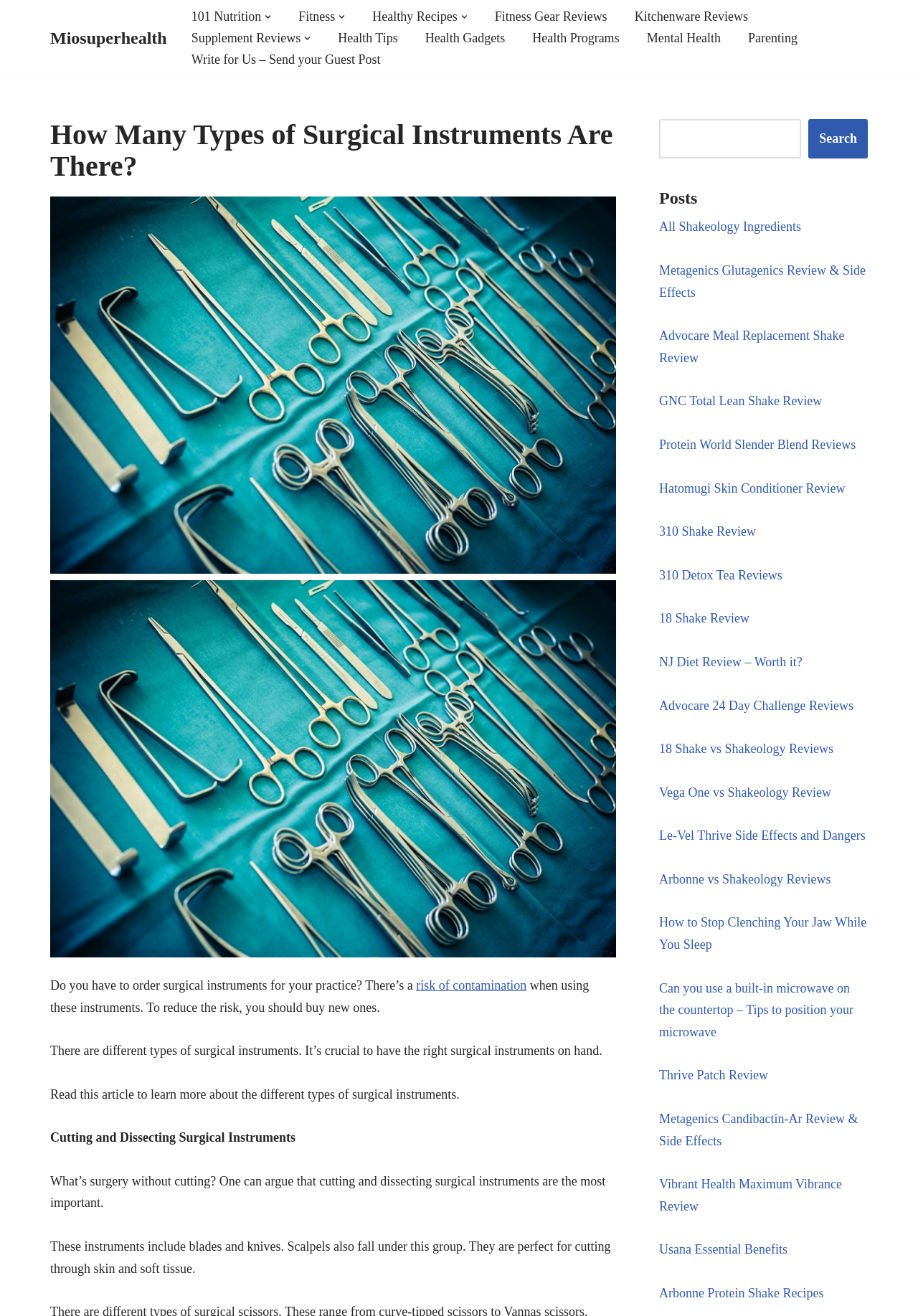What type of content is listed under 'Posts'?
Refer to the image and provide a one-word or short phrase answer.

Links to articles